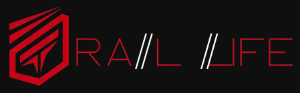What shape does the emblem in the logo resemble?
Please describe in detail the information shown in the image to answer the question.

The caption describes the emblem as resembling a shield with dynamic lines, suggesting themes of strength and community, which implies that the emblem's shape is that of a shield.